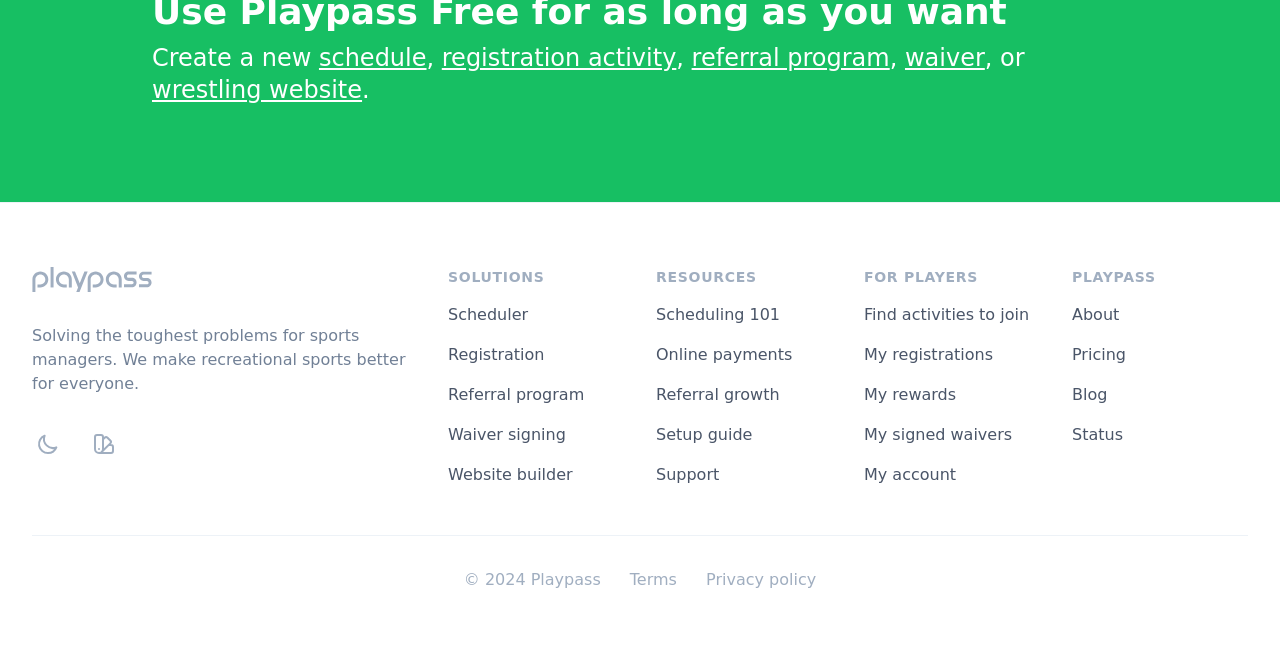What is the year of copyright?
Look at the image and respond with a one-word or short phrase answer.

2024